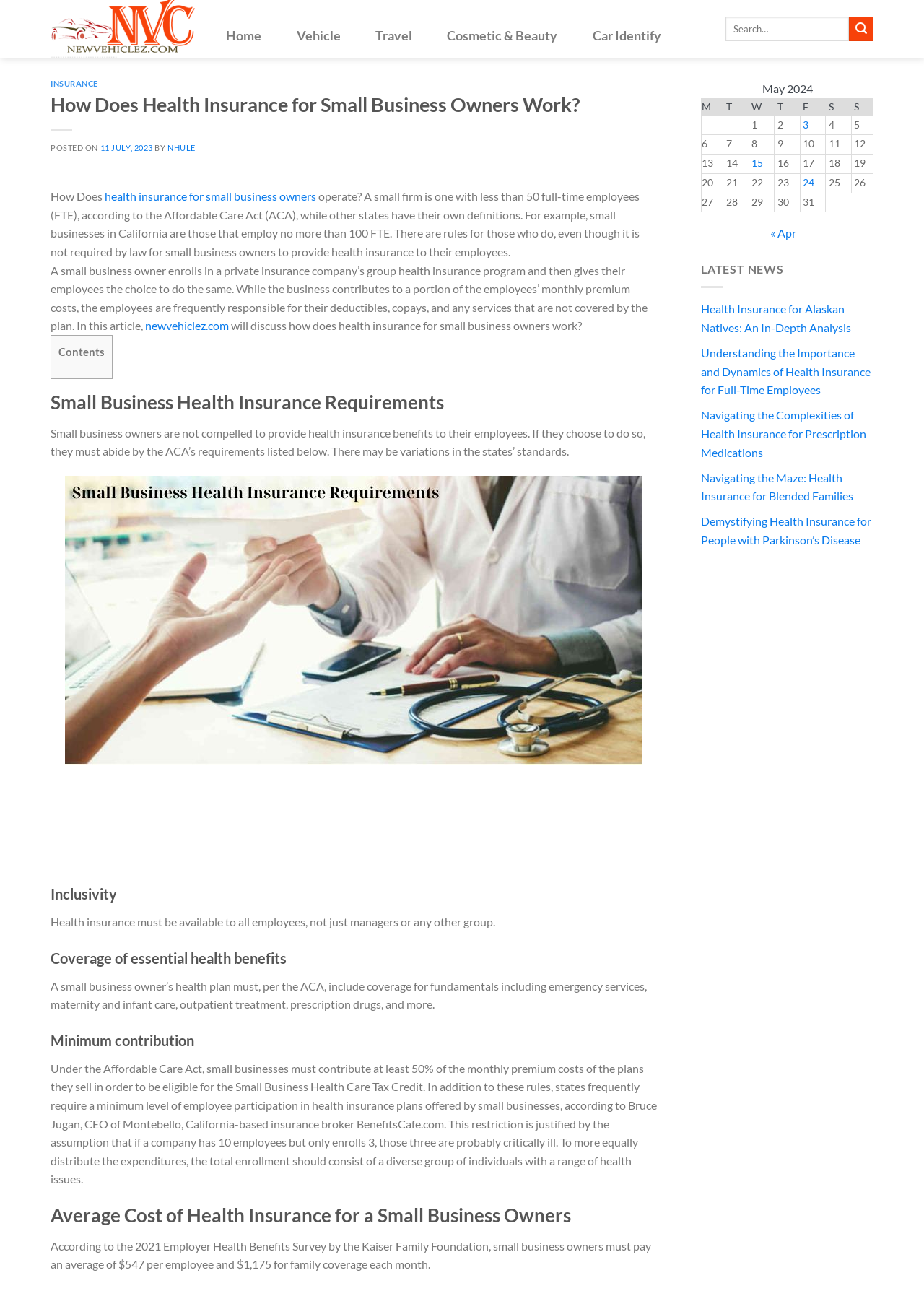Identify the bounding box of the HTML element described as: "Cosmetic & Beauty".

[0.474, 0.0, 0.614, 0.056]